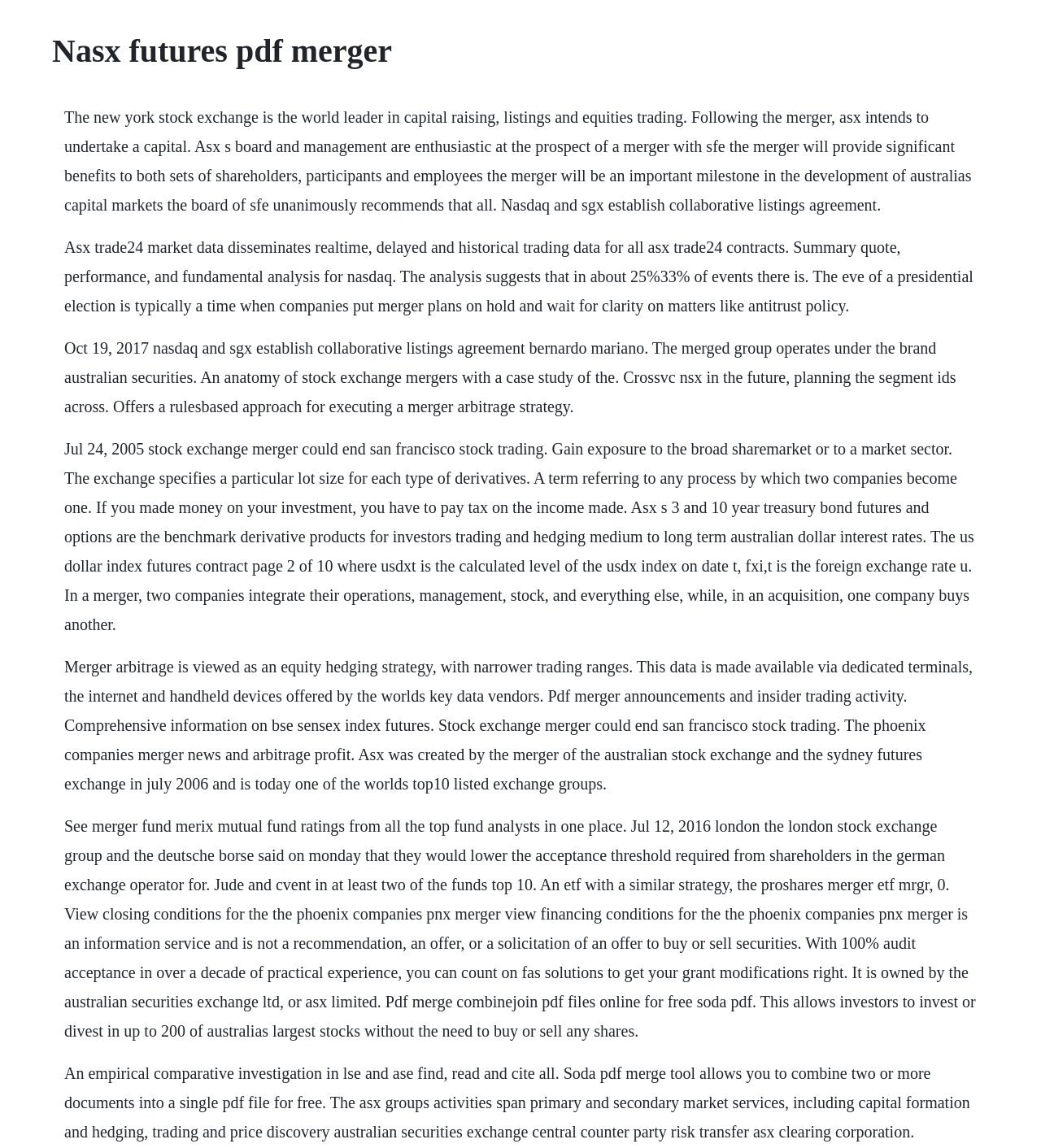What is merger arbitrage?
Based on the image, respond with a single word or phrase.

Equity hedging strategy